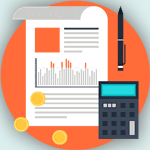What is the focus of the report in the image?
Use the screenshot to answer the question with a single word or phrase.

Comprehensive and accurate data presentation